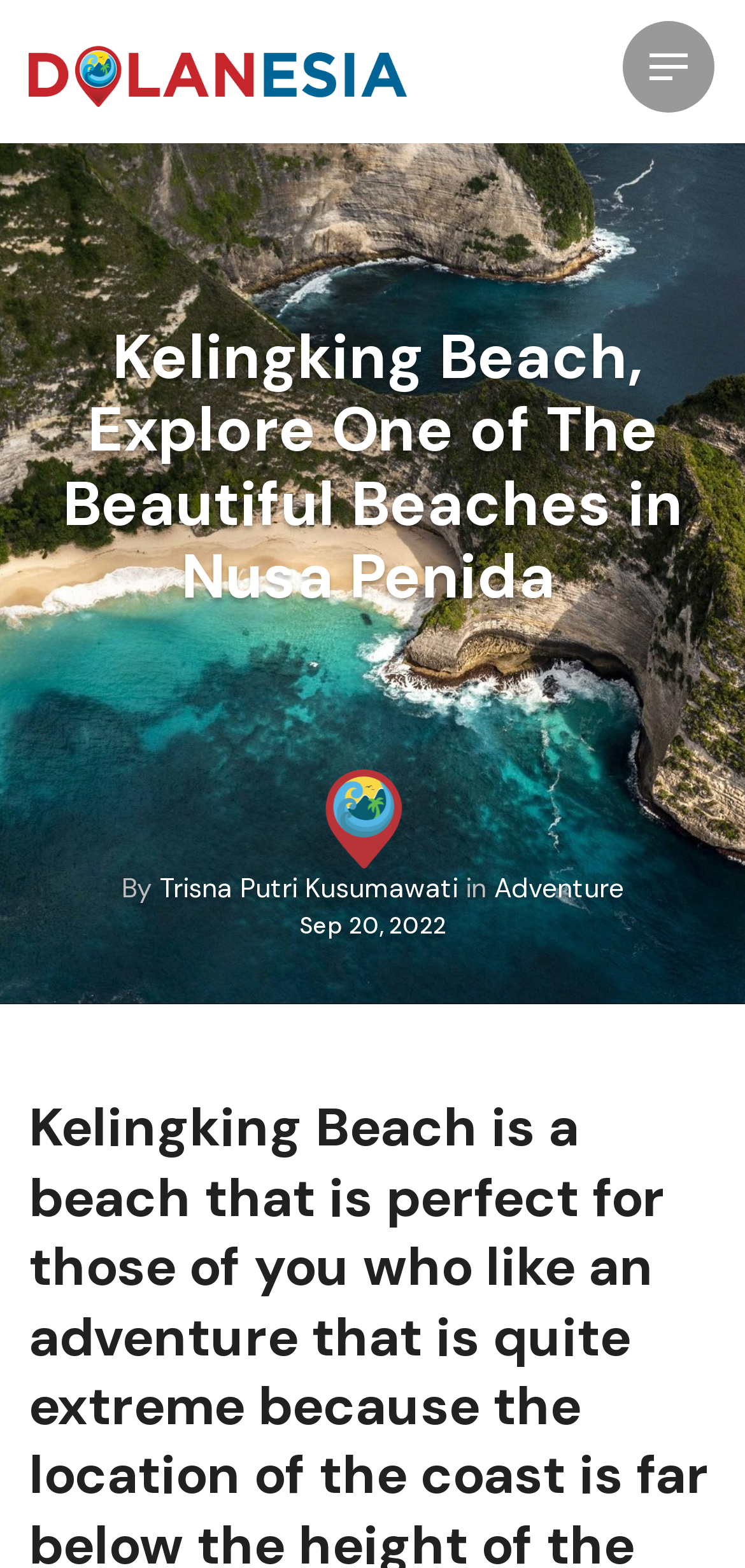Offer a thorough description of the webpage.

The webpage is about Kelingking Beach, a tourist destination. At the top left corner, there is a logo of "Dolanesia" with three identical images. Next to it, there is a menu bar with links to "Home", "Destinations", "Articles", "Tour Packages", and "Contact". Below the menu bar, there are links to "Sign In", "Create Account", "About Us", "Ebook", and "FAQ".

On the right side of the page, there is a search bar with a placeholder text "Search here". Below the search bar, there is a heading "Destinations" followed by a list of links to various tourist spots, including "Bali Island", "Anambas Islands", "Borobudur & Prambanan", "Labuan Bajo & Komodo National Park", and "Tanjung Kelayang Bangka Belitung". Each link has a corresponding heading with the name of the destination.

The main content of the page is about Kelingking Beach, with a heading "Kelingking Beach, Explore One of The Beautiful Beaches in Nusa Penida". Below the heading, there is a paragraph of text written by "Trisna Putri Kusumawati" and categorized under "Adventure". The article was published on "Sep 20, 2022".